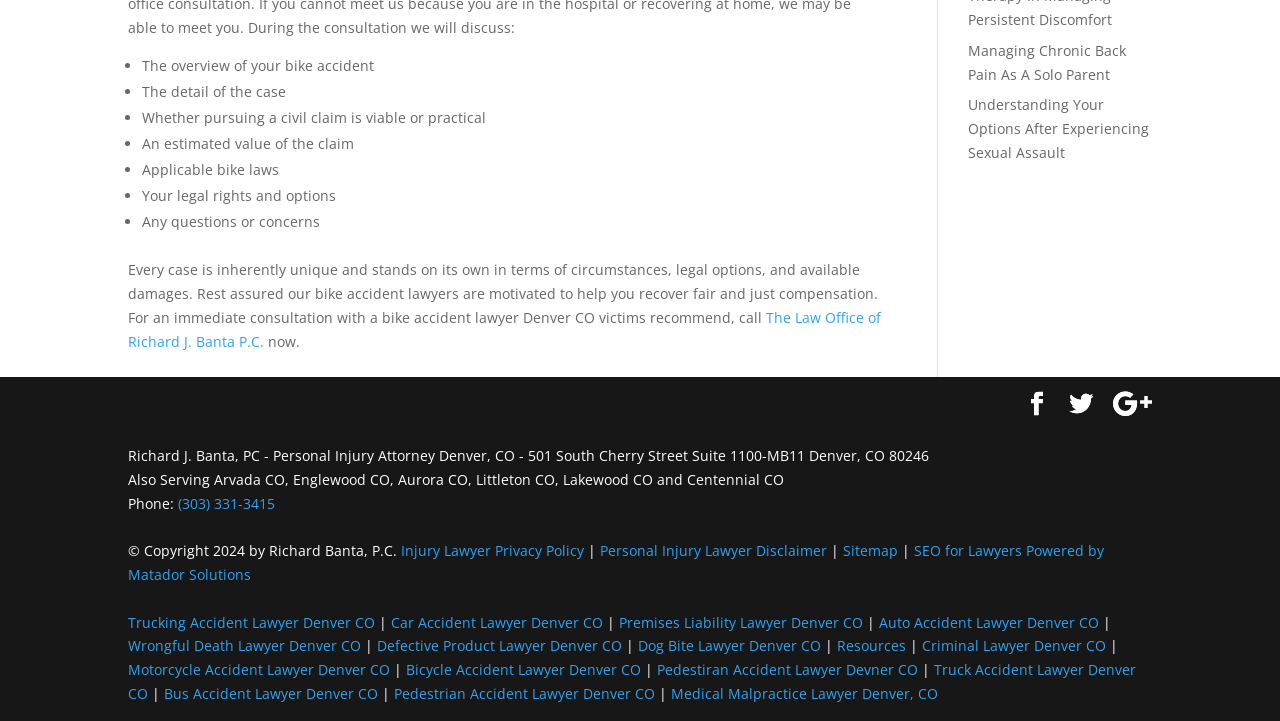Please identify the bounding box coordinates of the element's region that I should click in order to complete the following instruction: "Click the link to learn more about the Law Office of Richard J. Banta P.C.". The bounding box coordinates consist of four float numbers between 0 and 1, i.e., [left, top, right, bottom].

[0.1, 0.427, 0.688, 0.486]